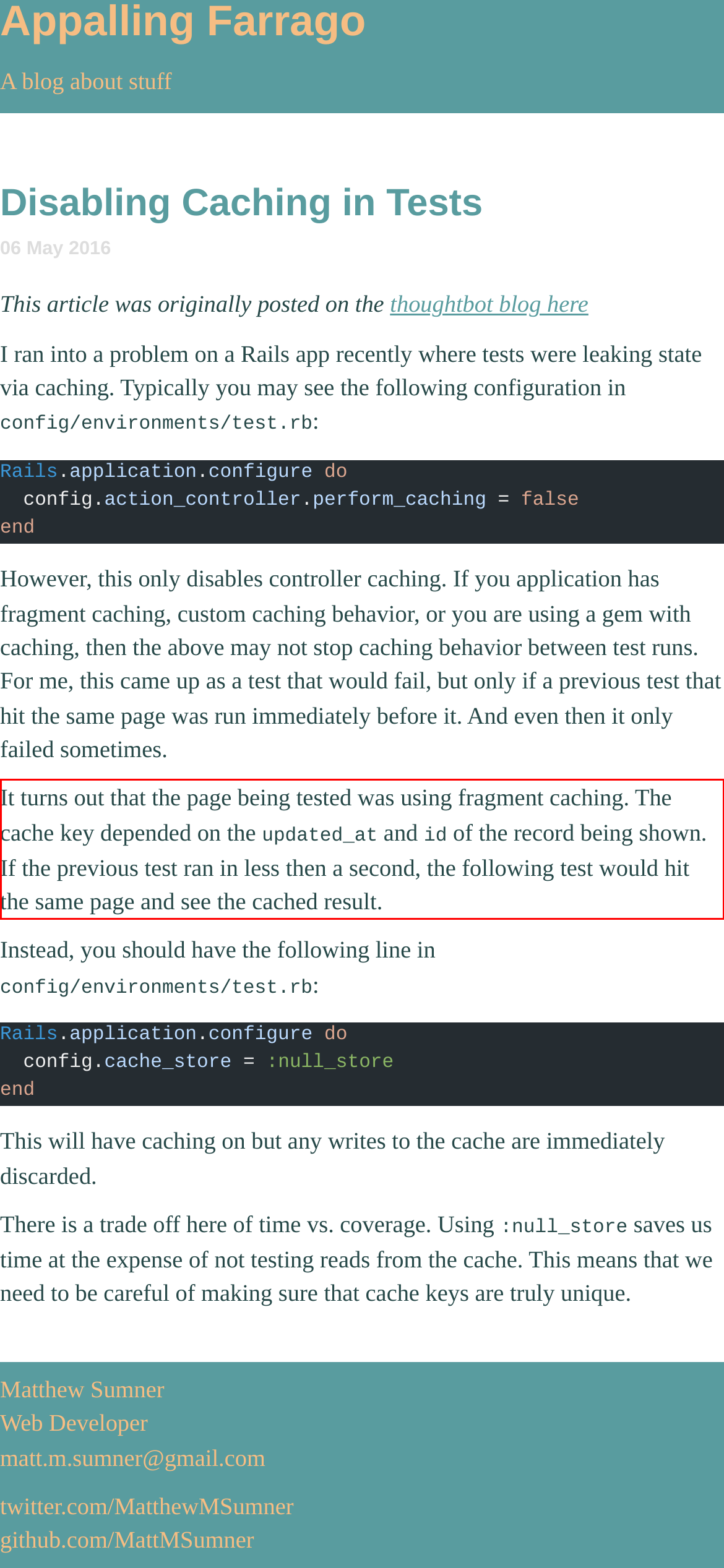You have a webpage screenshot with a red rectangle surrounding a UI element. Extract the text content from within this red bounding box.

It turns out that the page being tested was using fragment caching. The cache key depended on the updated_at and id of the record being shown. If the previous test ran in less then a second, the following test would hit the same page and see the cached result.